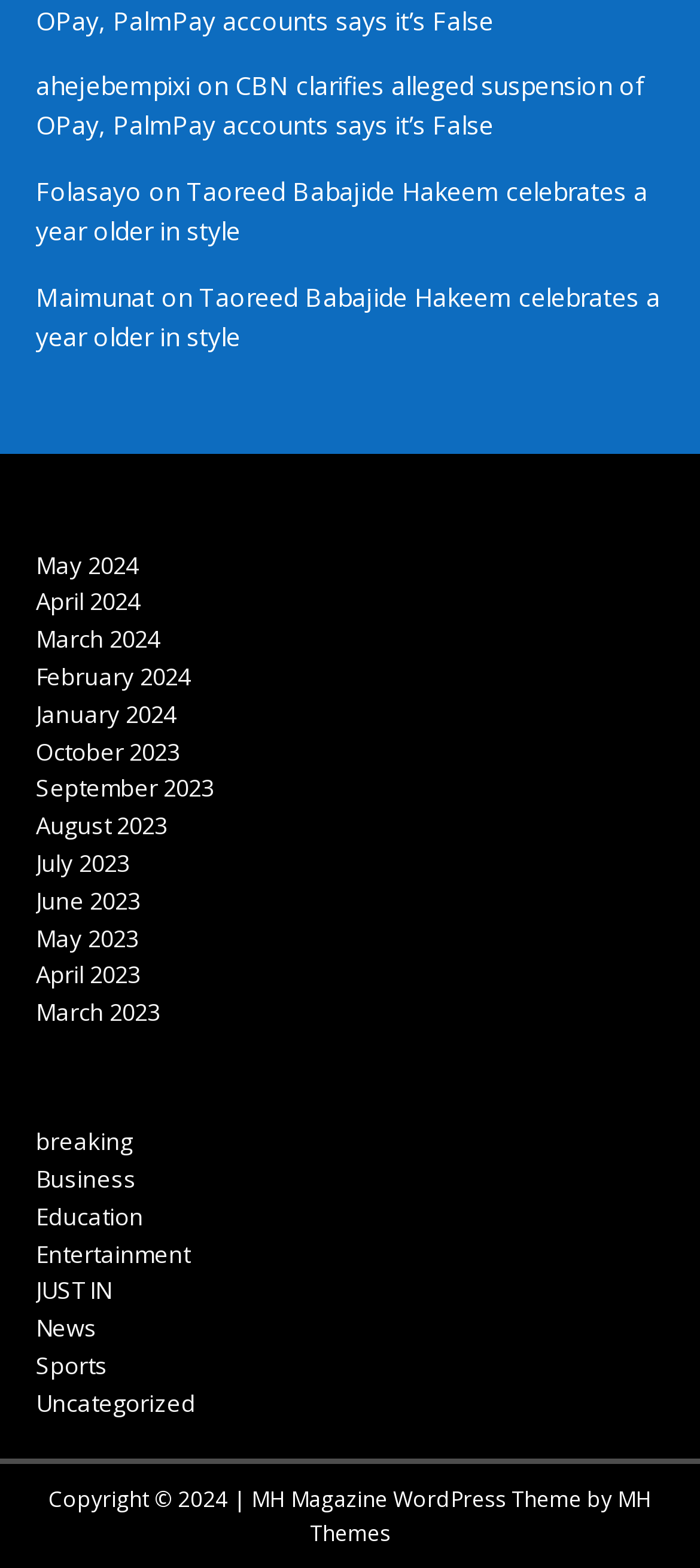What is the name of the WordPress theme used by this website?
Based on the image content, provide your answer in one word or a short phrase.

MH Magazine